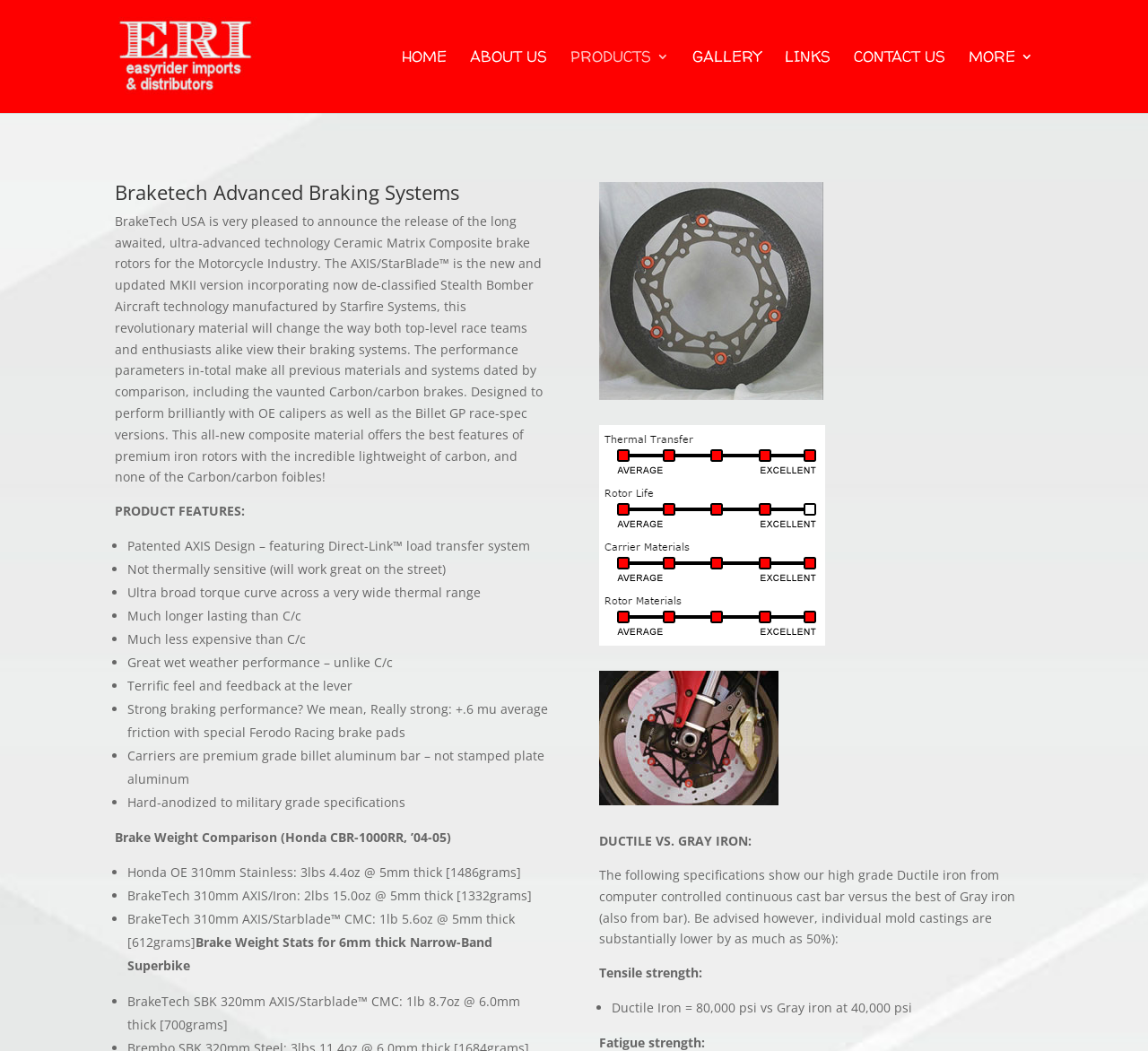Please find the bounding box for the following UI element description. Provide the coordinates in (top-left x, top-left y, bottom-right x, bottom-right y) format, with values between 0 and 1: Home

[0.35, 0.048, 0.389, 0.108]